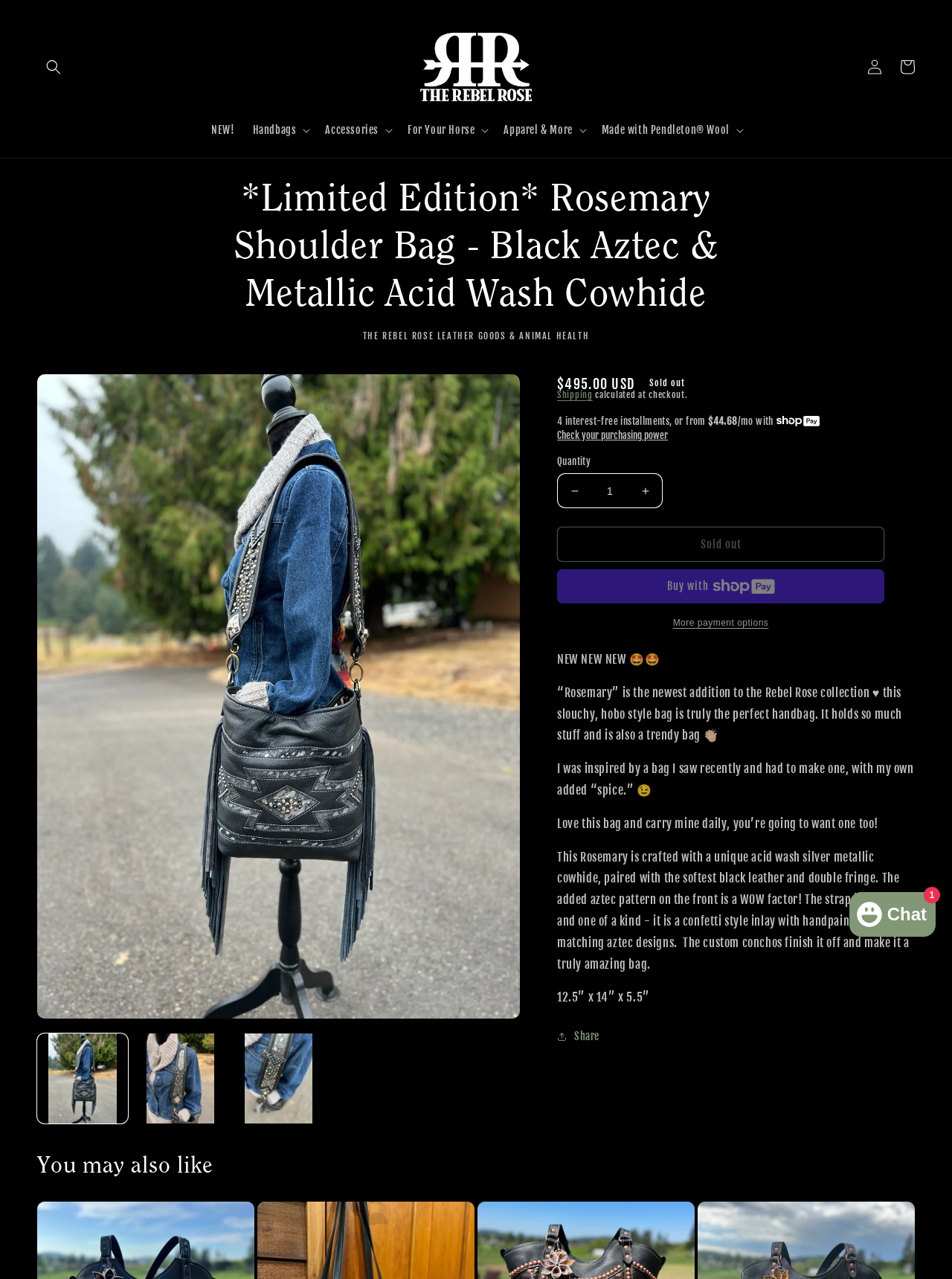Can you find the bounding box coordinates of the area I should click to execute the following instruction: "Search for products"?

[0.039, 0.039, 0.073, 0.065]